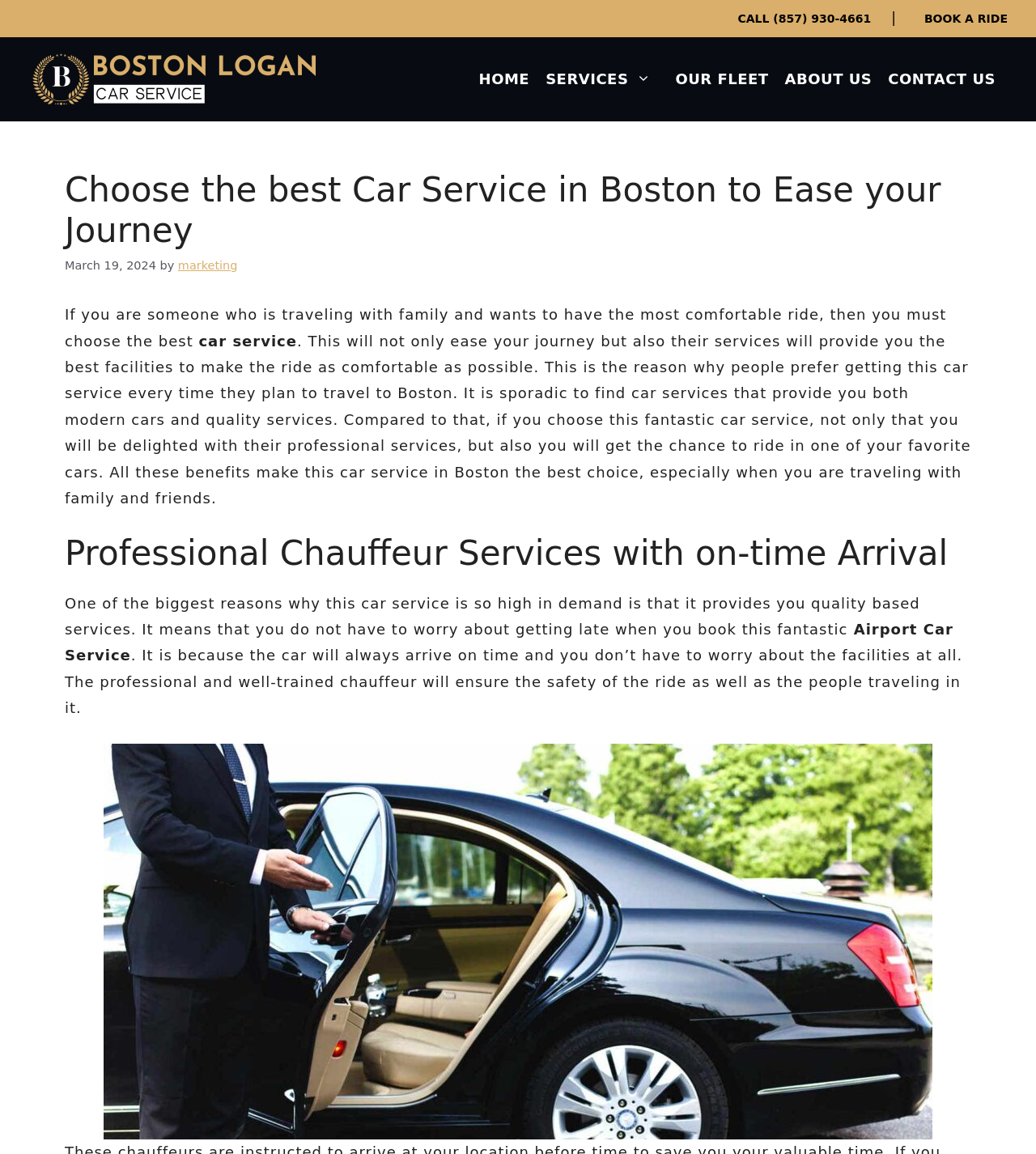Can you specify the bounding box coordinates for the region that should be clicked to fulfill this instruction: "Book a ride".

[0.873, 0.004, 0.992, 0.029]